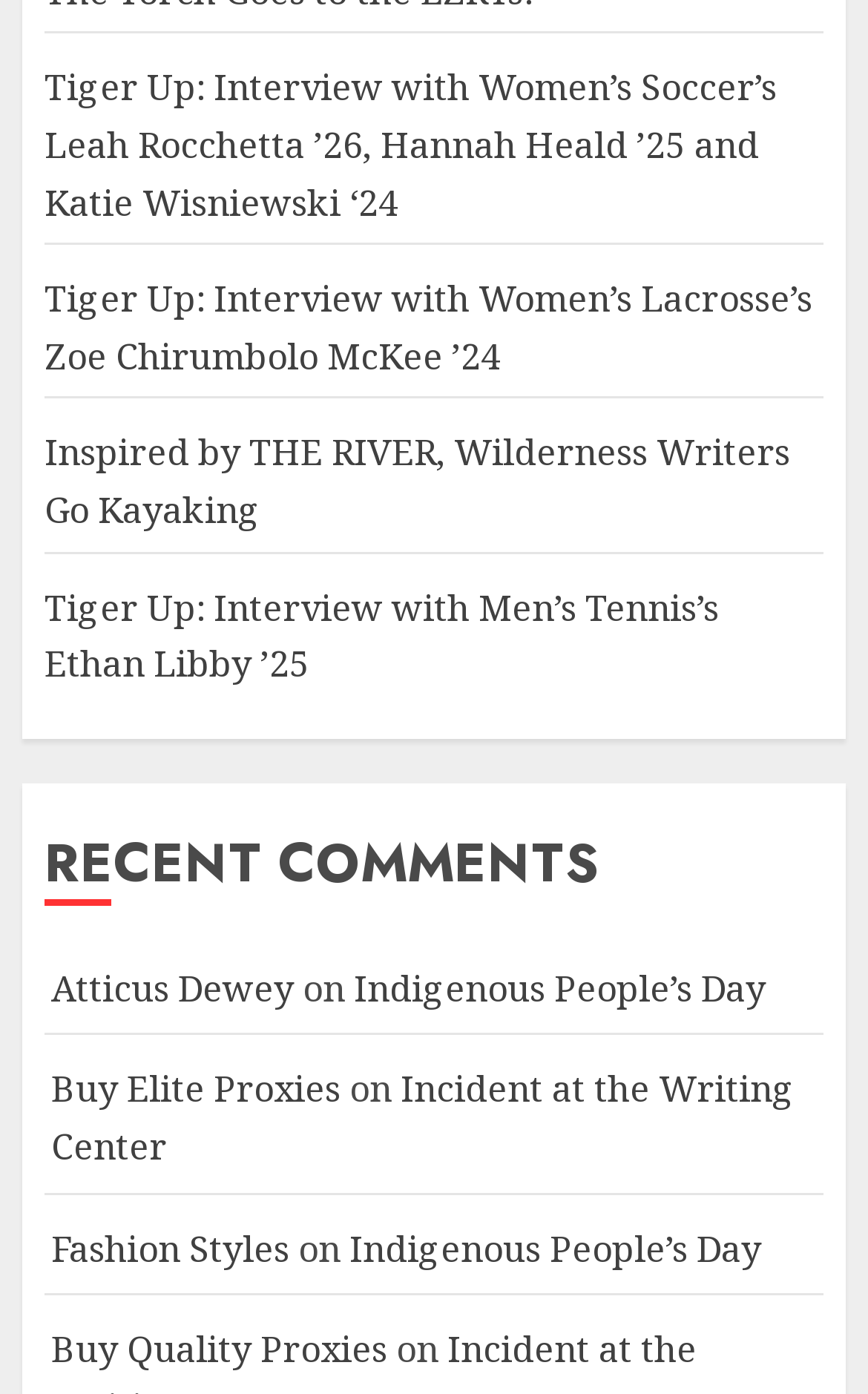Could you locate the bounding box coordinates for the section that should be clicked to accomplish this task: "Explore Fashion Styles".

[0.059, 0.878, 0.333, 0.914]